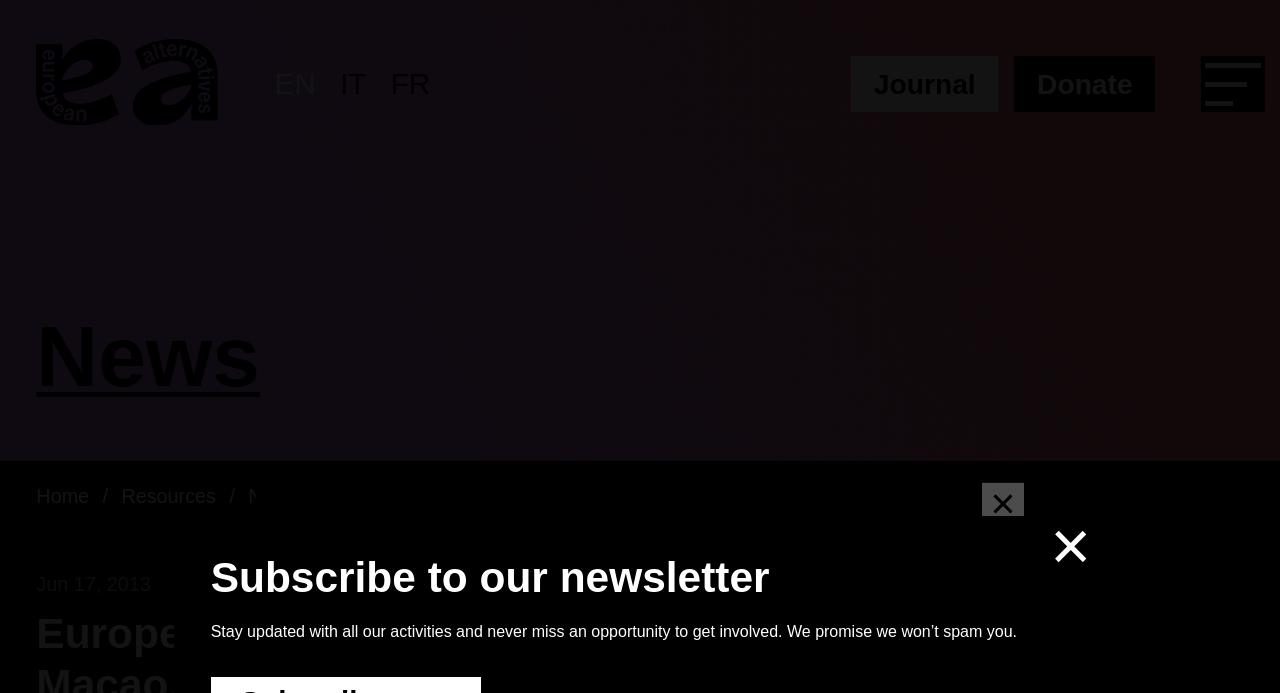Determine the bounding box coordinates of the region to click in order to accomplish the following instruction: "Search for a term". Provide the coordinates as four float numbers between 0 and 1, specifically [left, top, right, bottom].

None